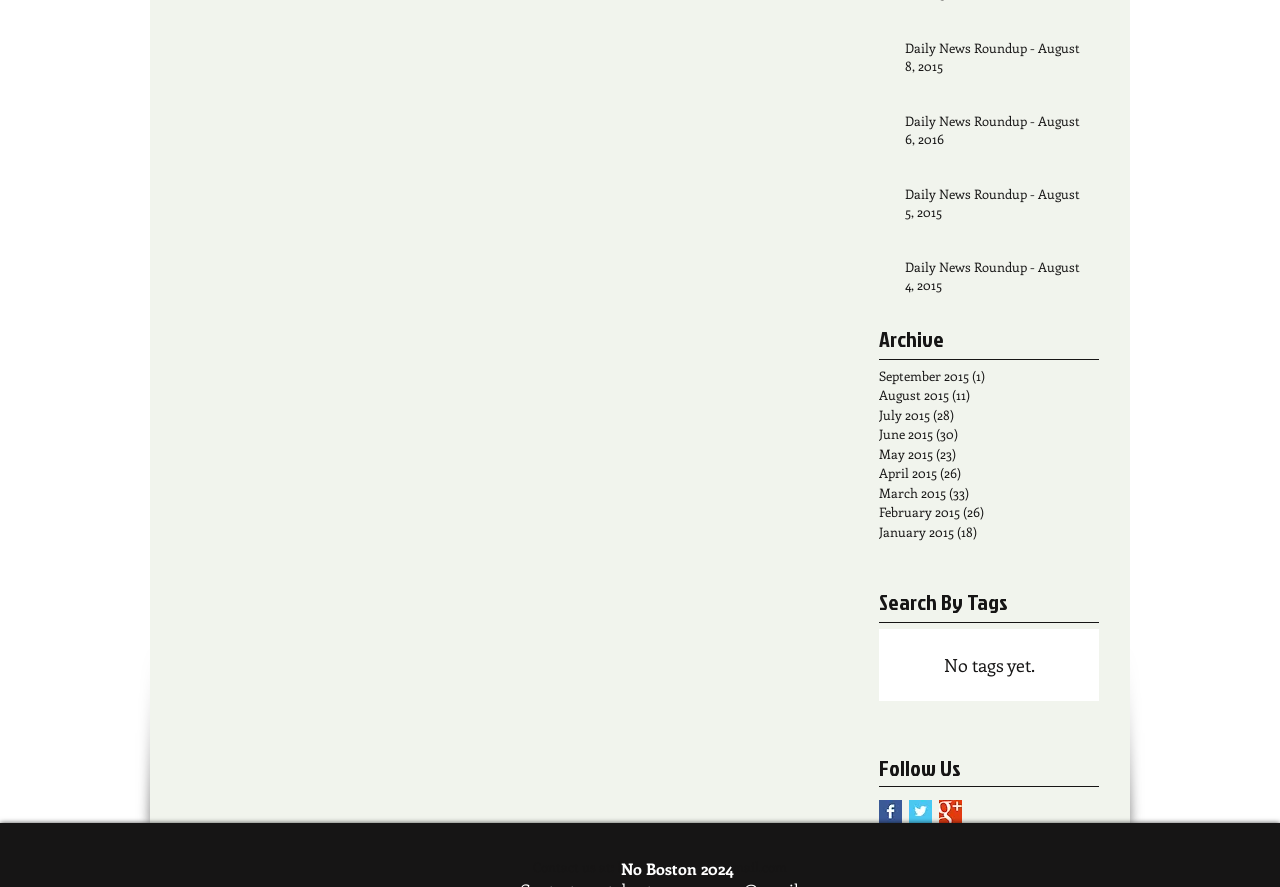Identify the bounding box coordinates of the clickable region to carry out the given instruction: "Click on the 'boston2024.nope@gmail.com' email link".

[0.482, 0.967, 0.615, 0.986]